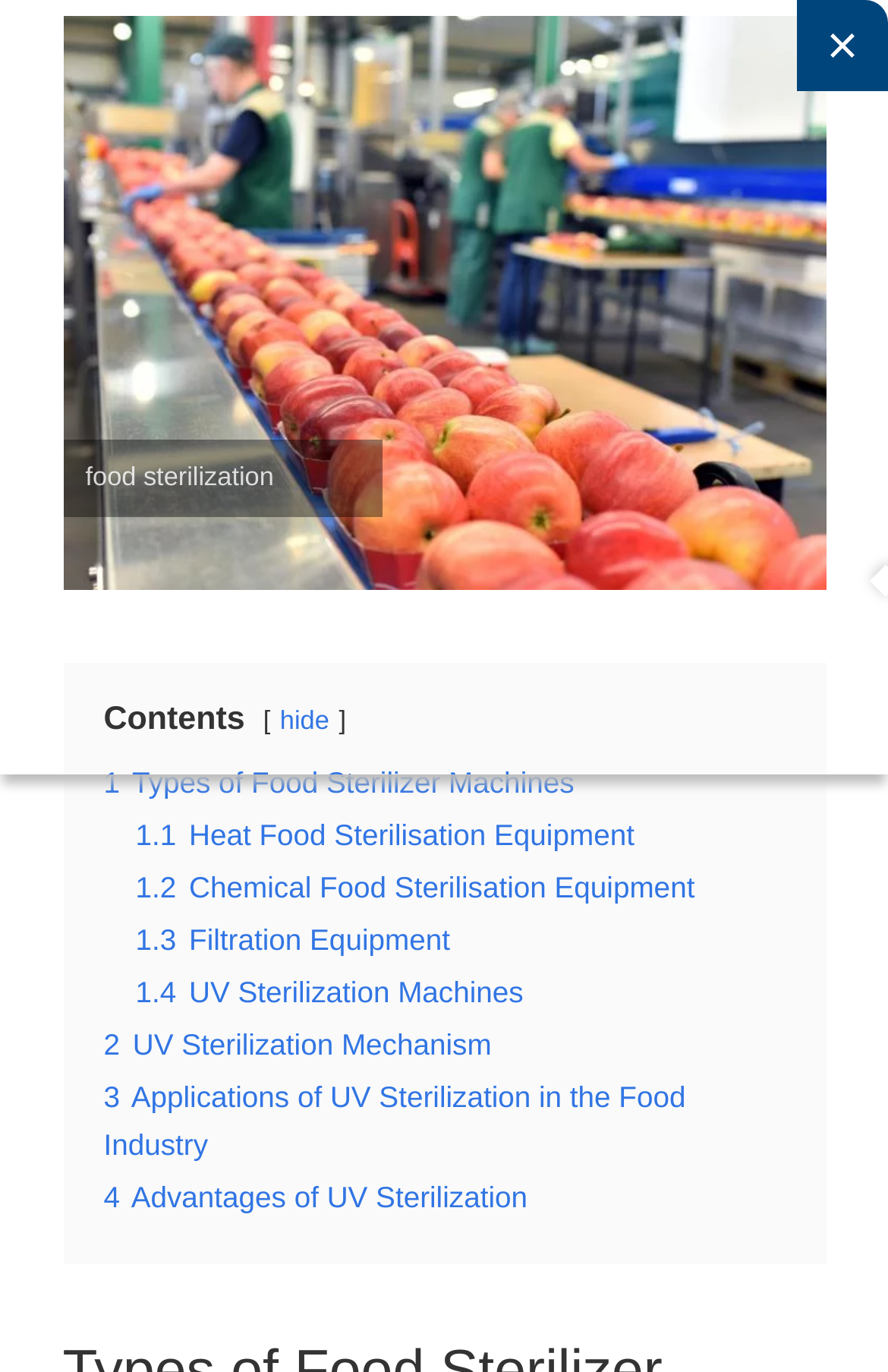Kindly provide the bounding box coordinates of the section you need to click on to fulfill the given instruction: "click the 'UV Sterilization Mechanism' link".

[0.117, 0.748, 0.554, 0.773]